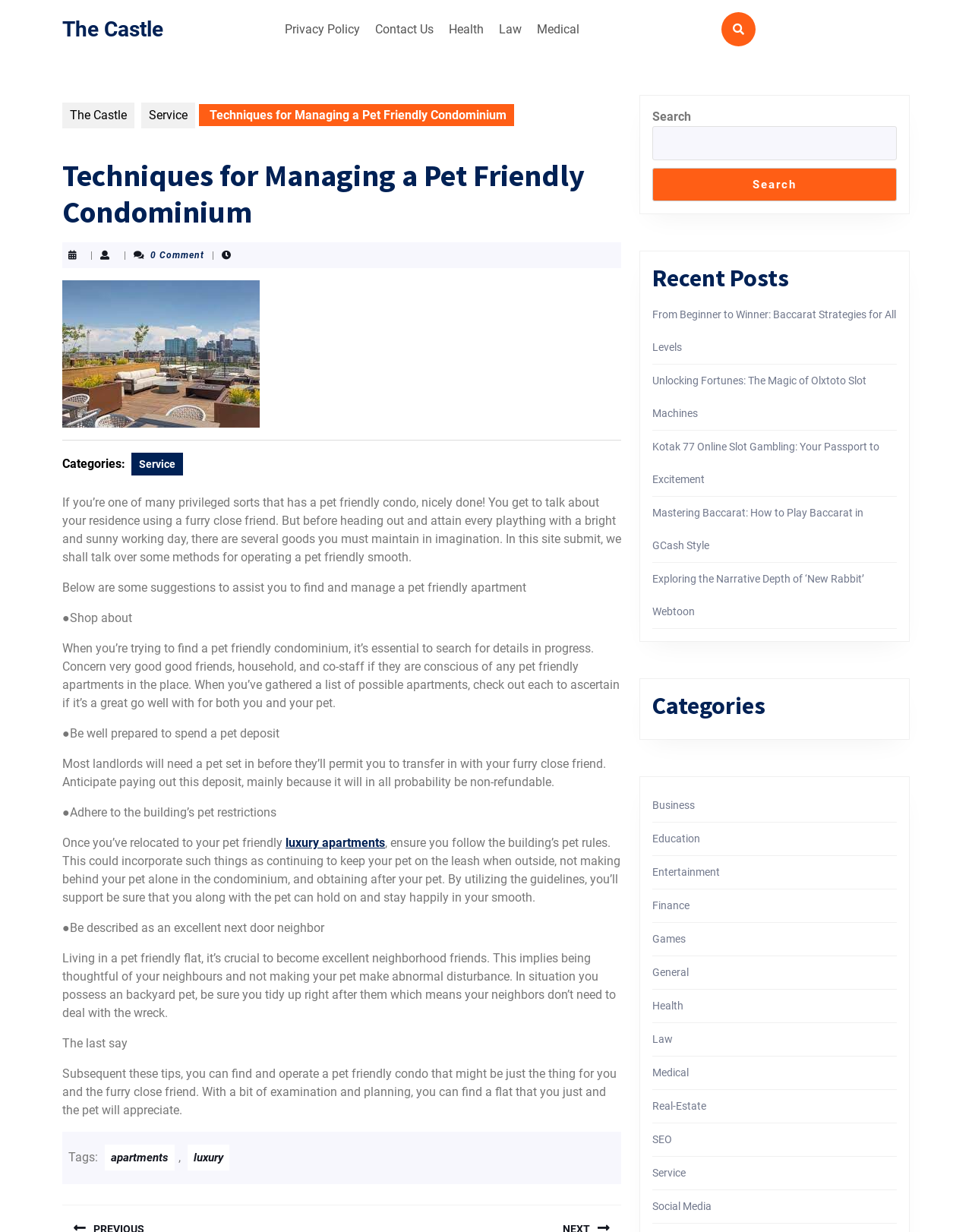What is the purpose of the 'Search' button?
Provide a thorough and detailed answer to the question.

The 'Search' button is located in the top right corner of the webpage, and its purpose is to allow users to search for specific content within the website. This is evident from the search box and button elements, which are commonly used for searching functionality.